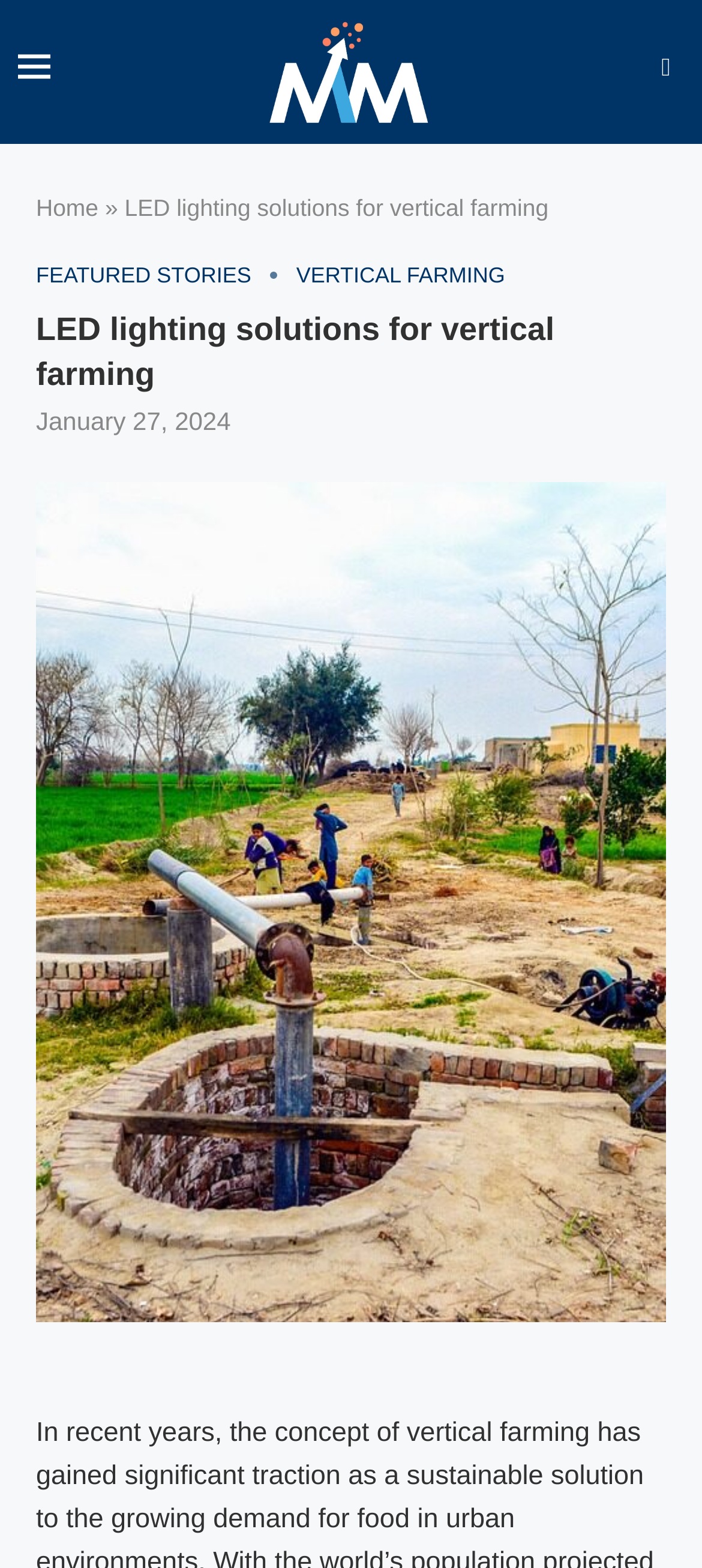Return the bounding box coordinates of the UI element that corresponds to this description: "aria-label="Search"". The coordinates must be given as four float numbers in the range of 0 and 1, [left, top, right, bottom].

[0.923, 0.036, 0.974, 0.054]